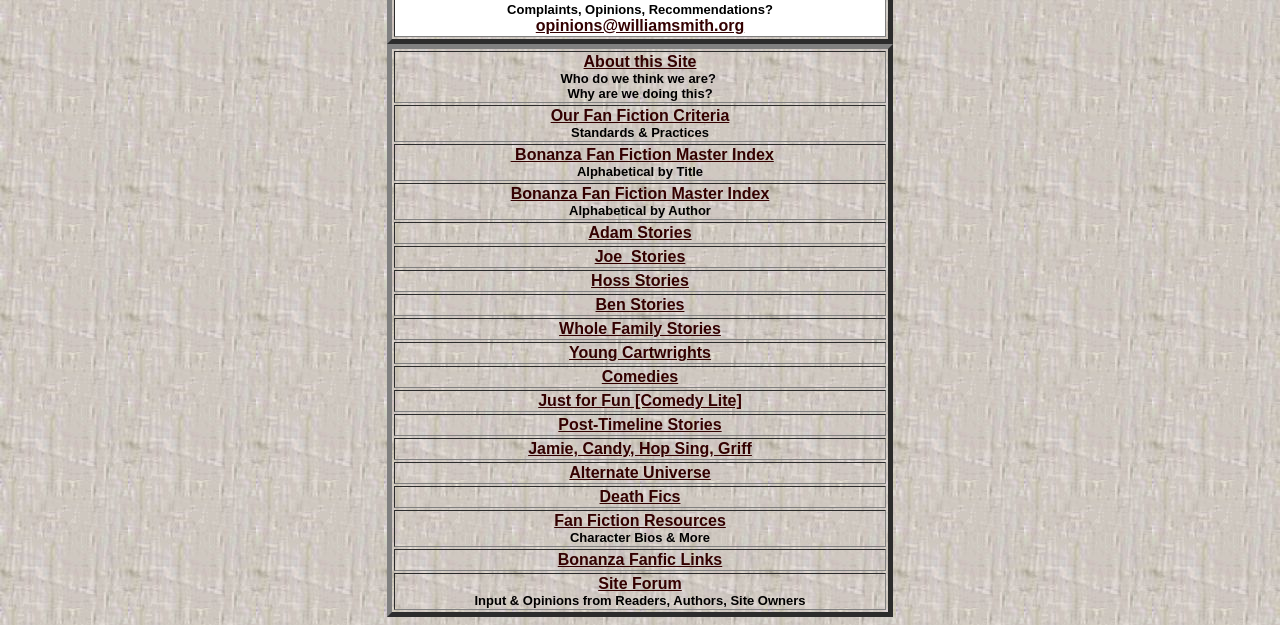Please identify the bounding box coordinates of the area I need to click to accomplish the following instruction: "Visit Site Forum".

[0.467, 0.92, 0.533, 0.947]